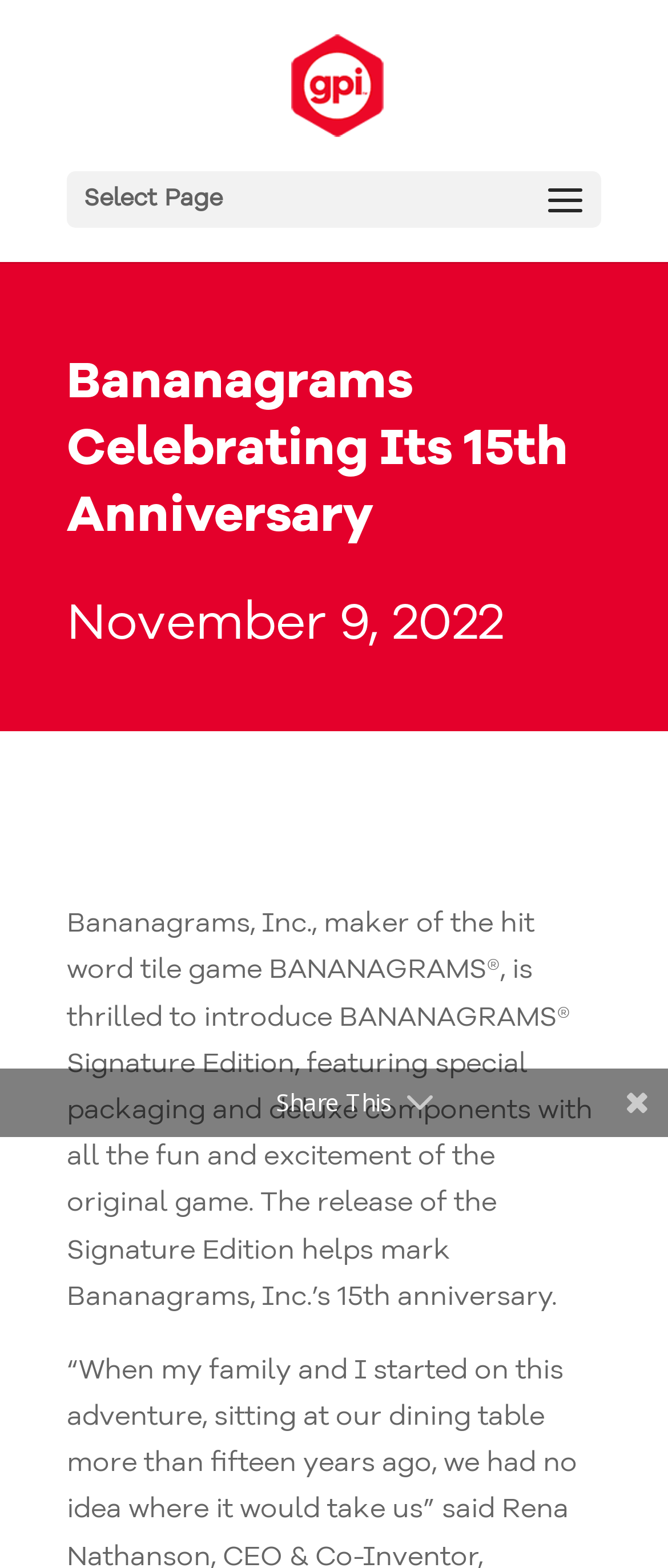Answer the question in a single word or phrase:
What is the name of the new edition of the game?

Signature Edition